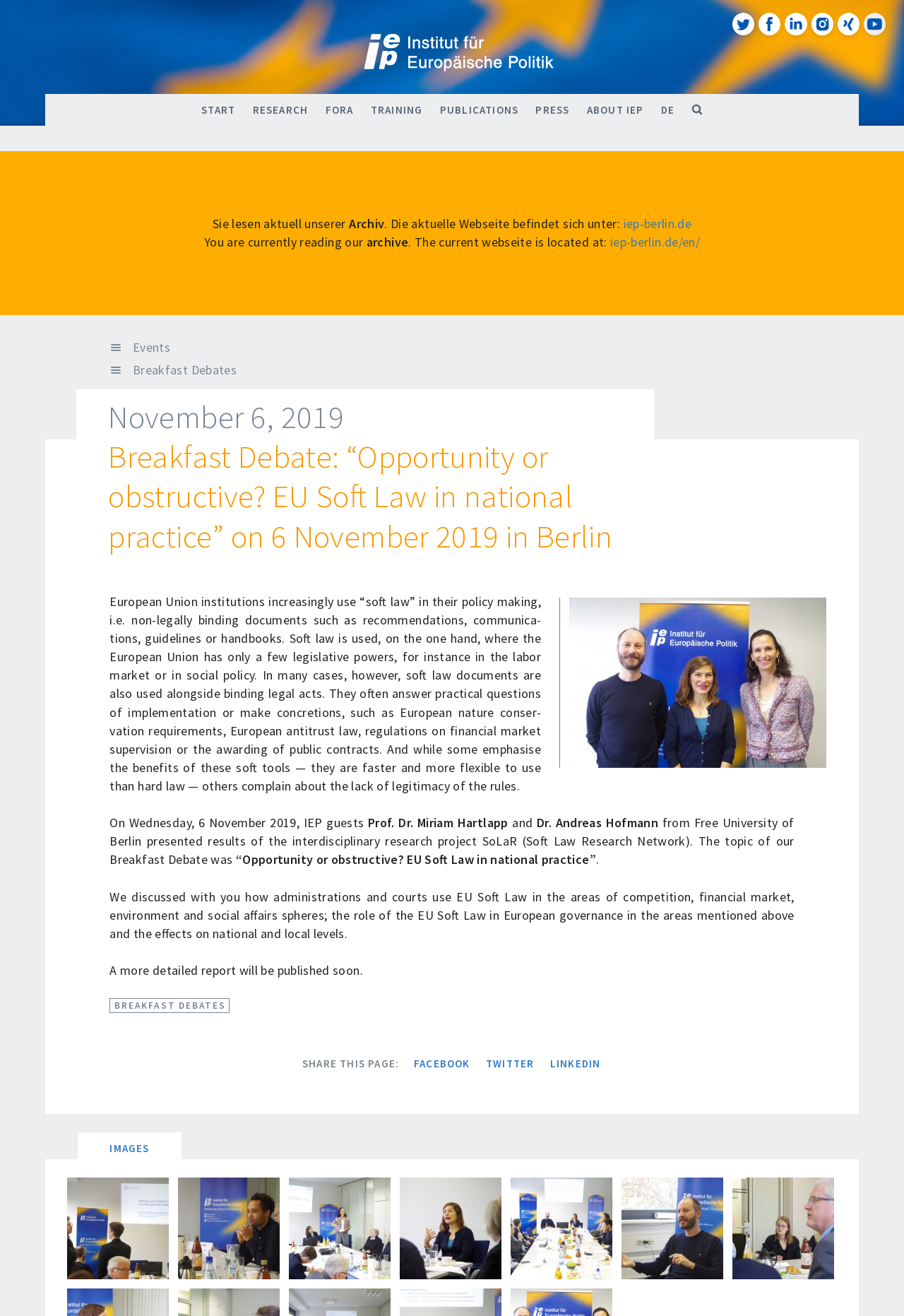Can you determine the bounding box coordinates of the area that needs to be clicked to fulfill the following instruction: "View the 'Breakfast Debates' page"?

[0.121, 0.274, 0.262, 0.288]